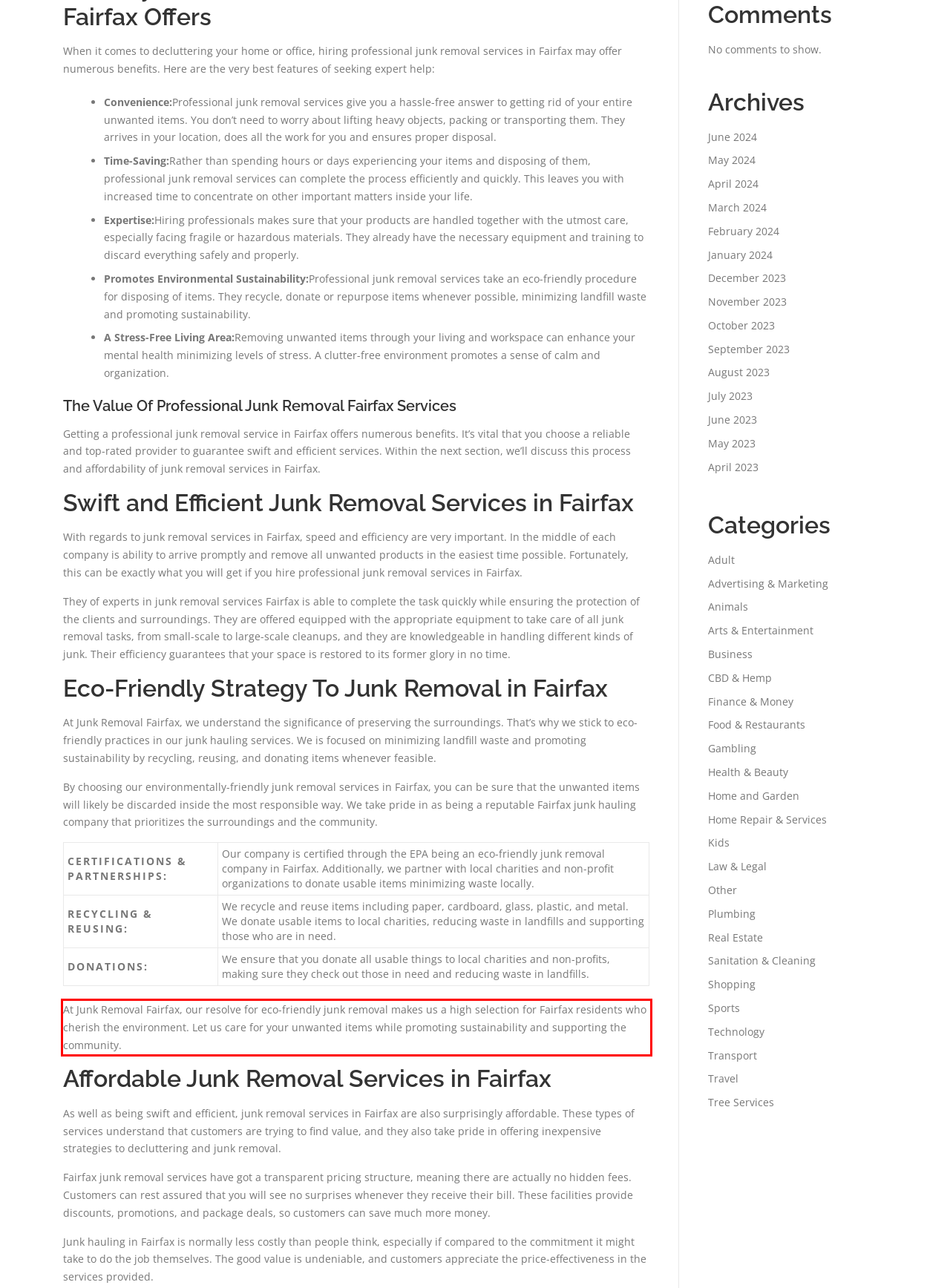Extract and provide the text found inside the red rectangle in the screenshot of the webpage.

At Junk Removal Fairfax, our resolve for eco-friendly junk removal makes us a high selection for Fairfax residents who cherish the environment. Let us care for your unwanted items while promoting sustainability and supporting the community.